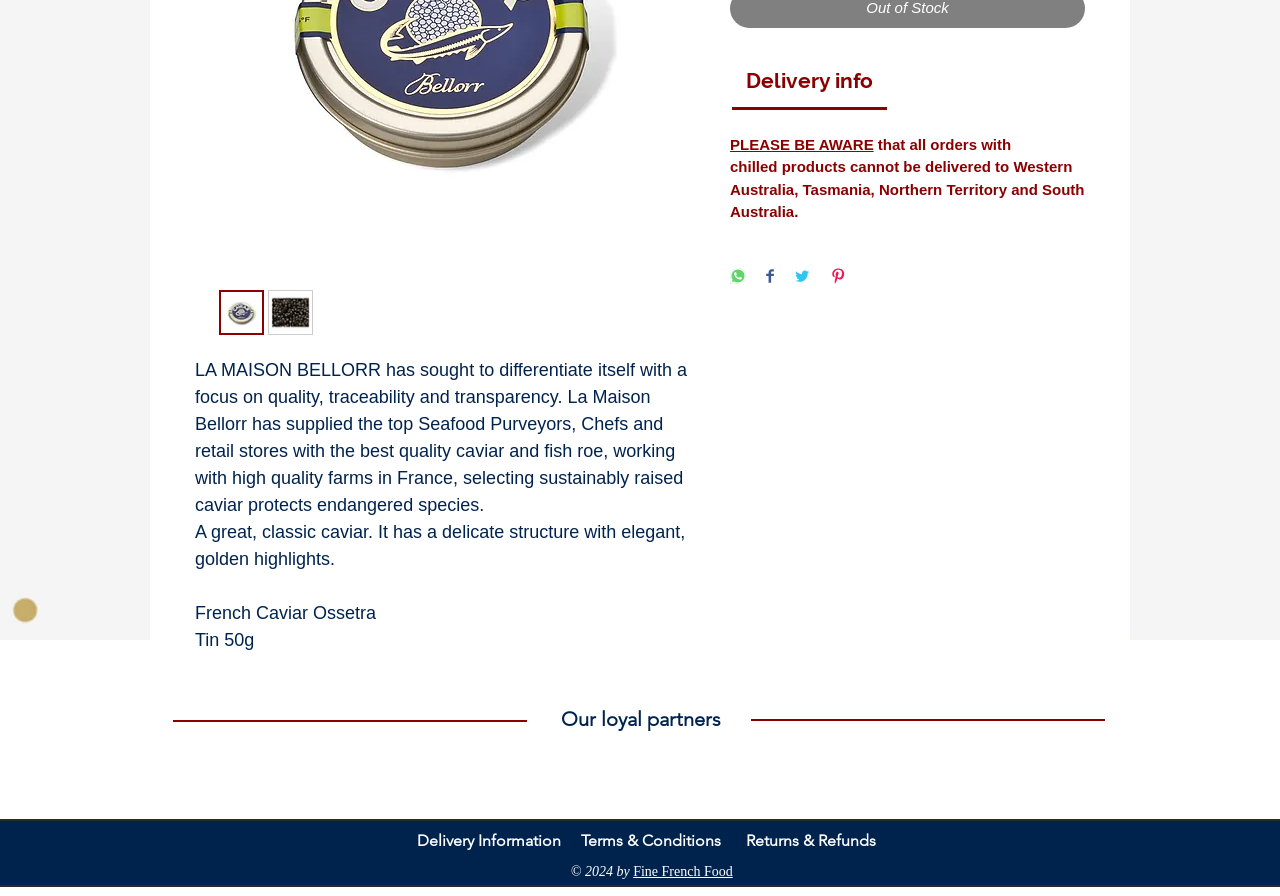Please provide the bounding box coordinate of the region that matches the element description: Terms & Conditions. Coordinates should be in the format (top-left x, top-left y, bottom-right x, bottom-right y) and all values should be between 0 and 1.

[0.454, 0.928, 0.563, 0.949]